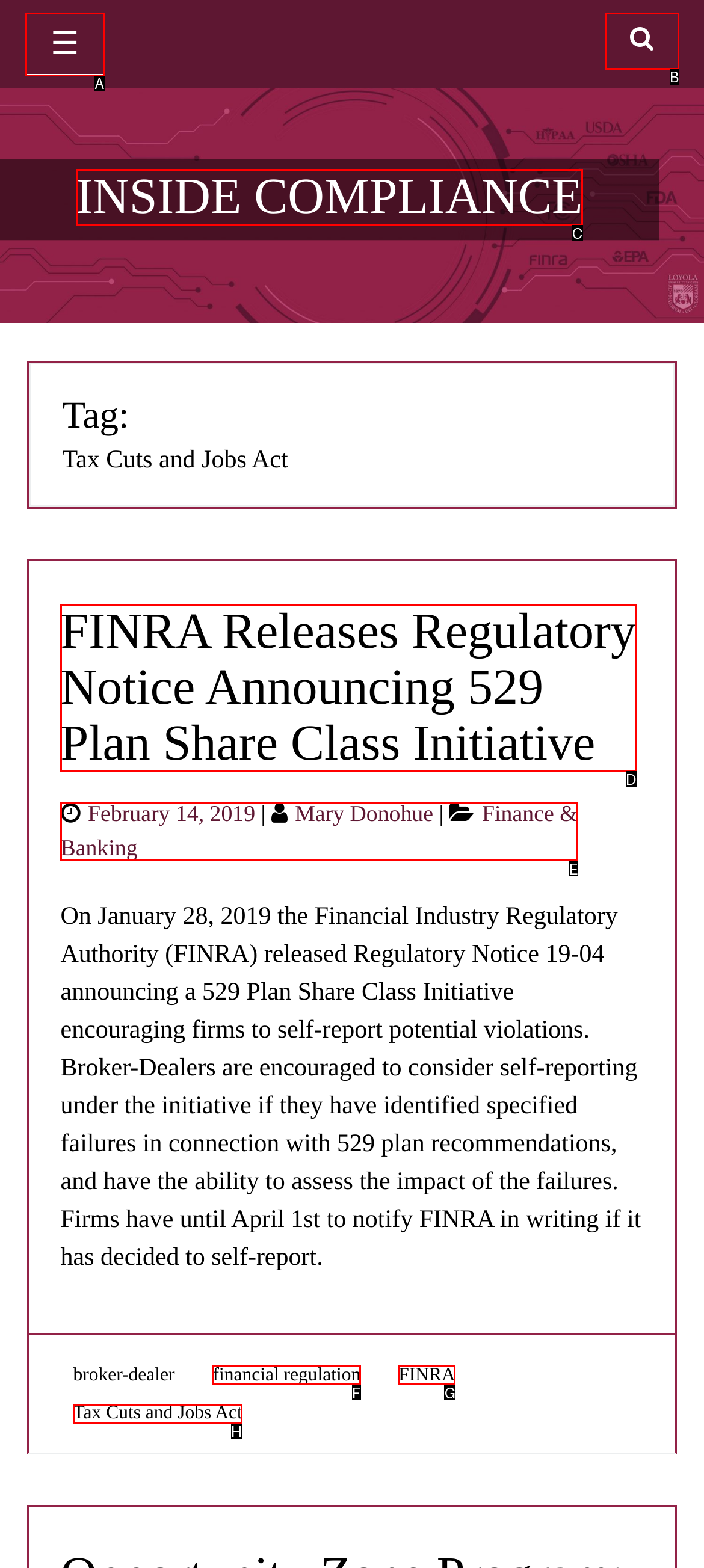Point out the HTML element I should click to achieve the following: read about Tax Cuts and Jobs Act Reply with the letter of the selected element.

H